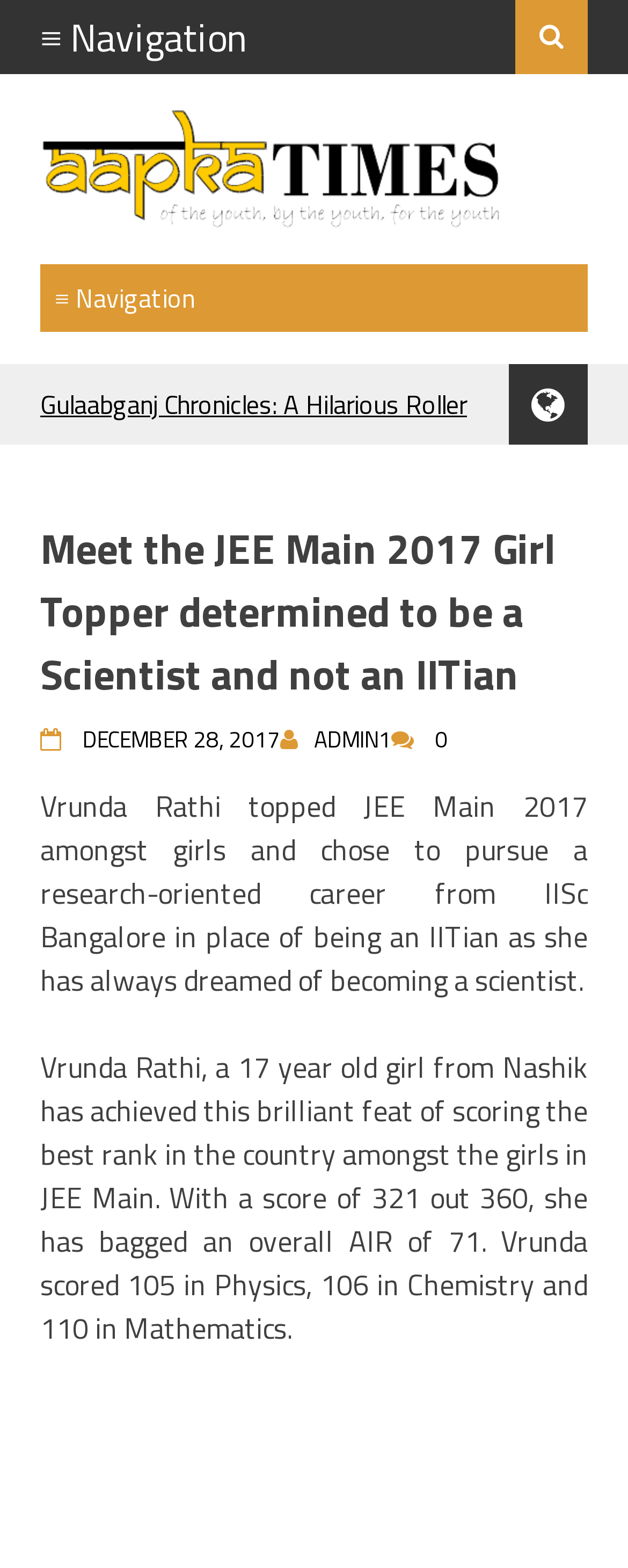Determine the bounding box coordinates of the area to click in order to meet this instruction: "Read the article about Gulaabganj Chronicles".

[0.064, 0.246, 0.744, 0.295]